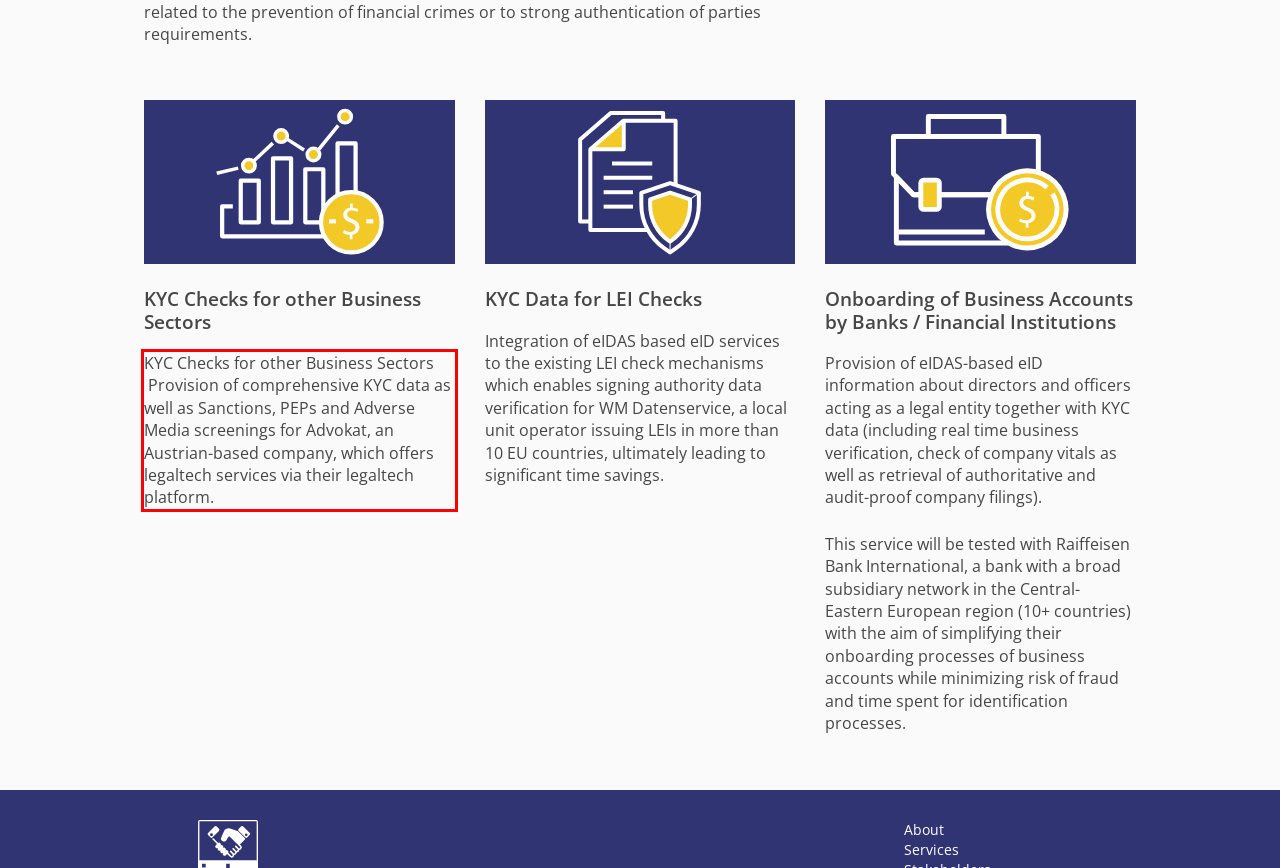Perform OCR on the text inside the red-bordered box in the provided screenshot and output the content.

KYC Checks for other Business Sectors Provision of comprehensive KYC data as well as Sanctions, PEPs and Adverse Media screenings for Advokat, an Austrian-based company, which offers legaltech services via their legaltech platform.